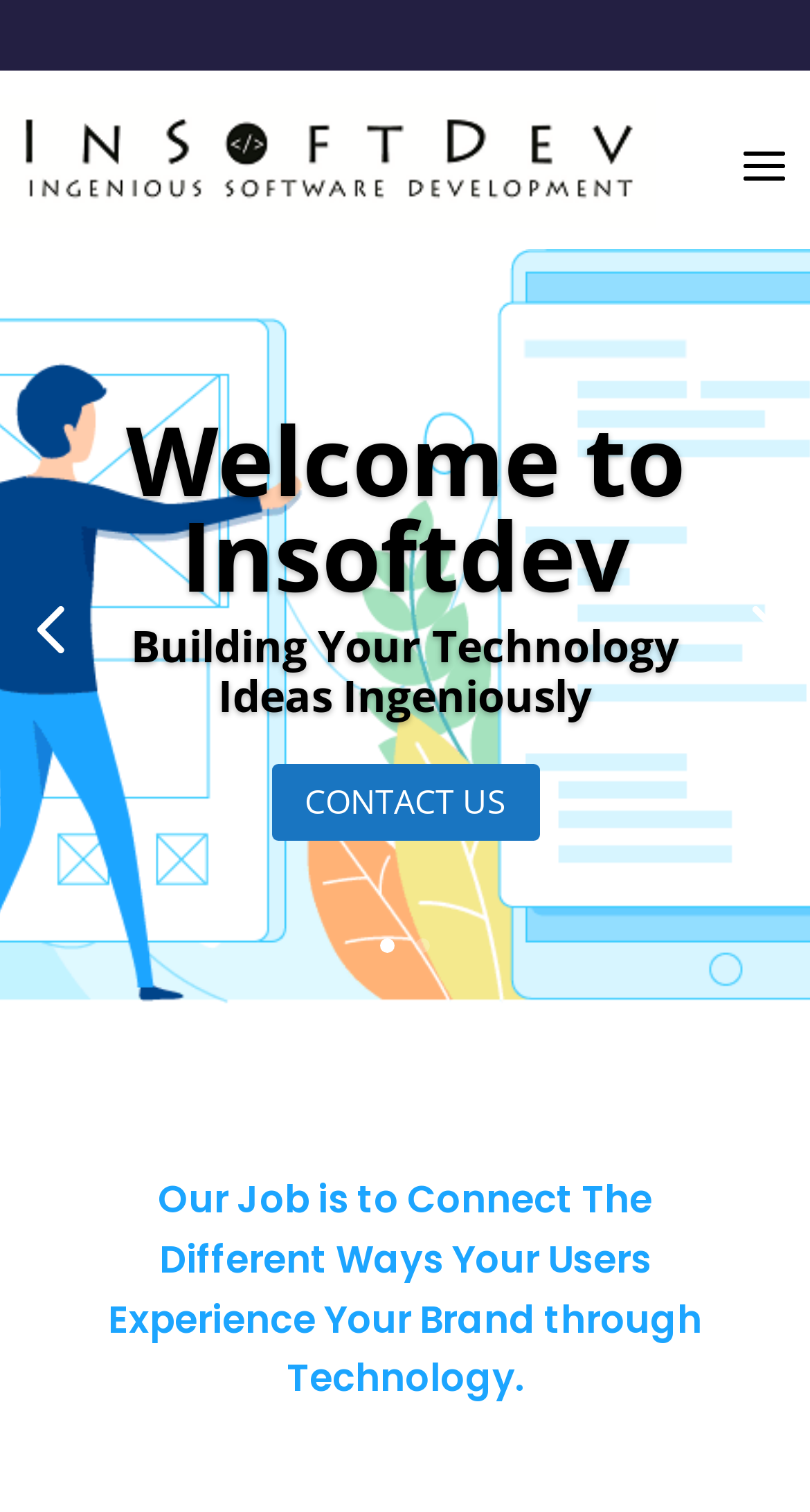Answer succinctly with a single word or phrase:
How many links are present in the top navigation bar?

2